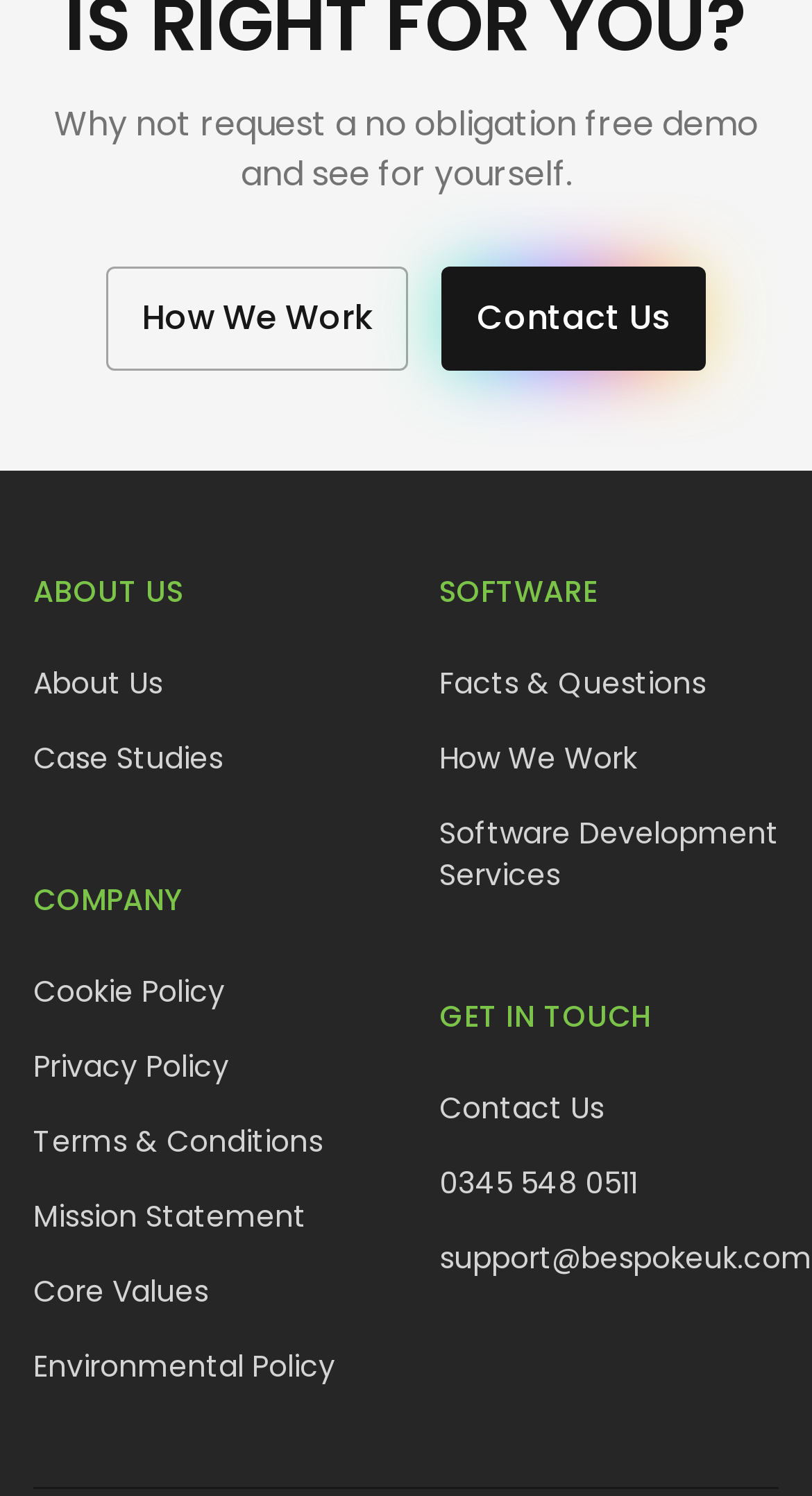Carefully observe the image and respond to the question with a detailed answer:
What is the purpose of the 'How We Work' button?

I inferred the purpose of the 'How We Work' button by its name and its location on the webpage. It is likely that clicking this button will take the user to a page that explains how the company works.